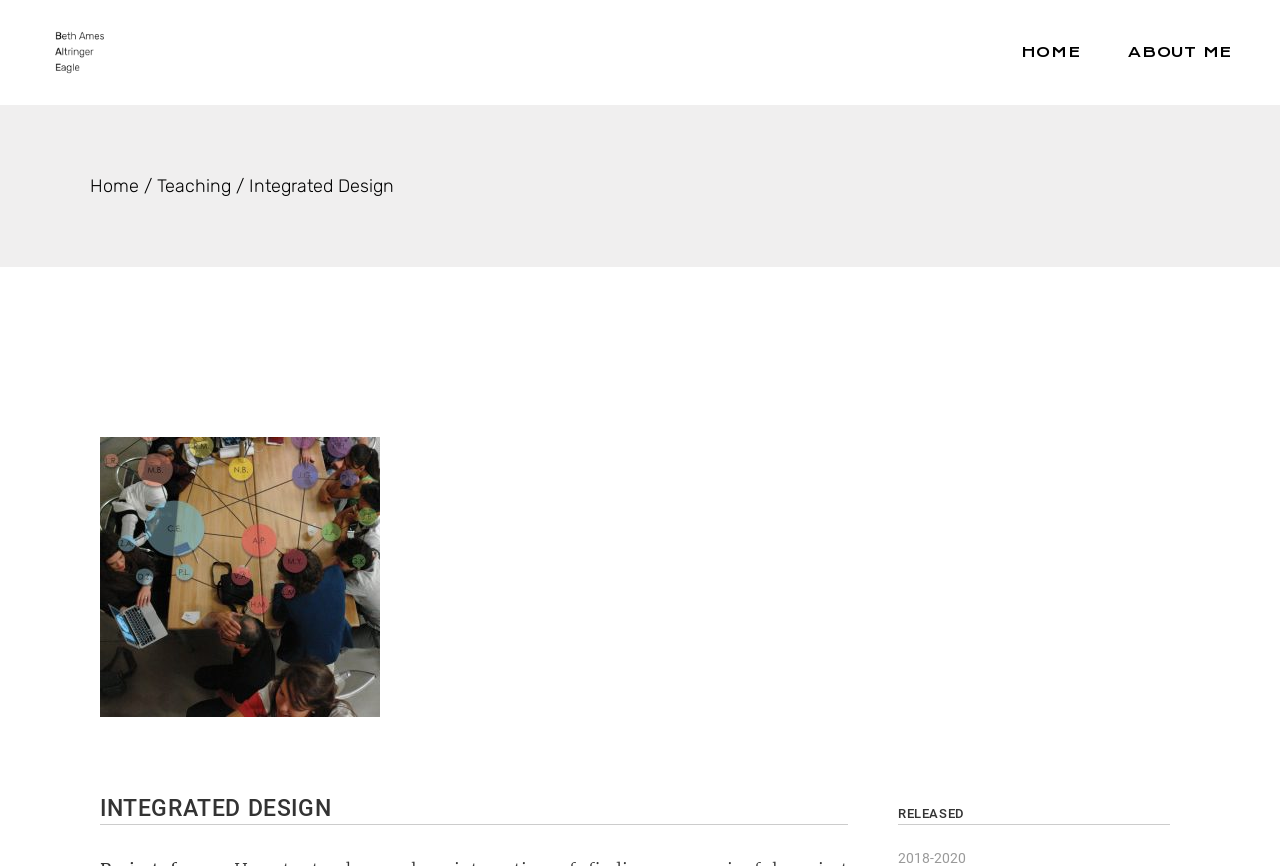Answer the following query concisely with a single word or phrase:
How many navigation links are in the top menu?

2